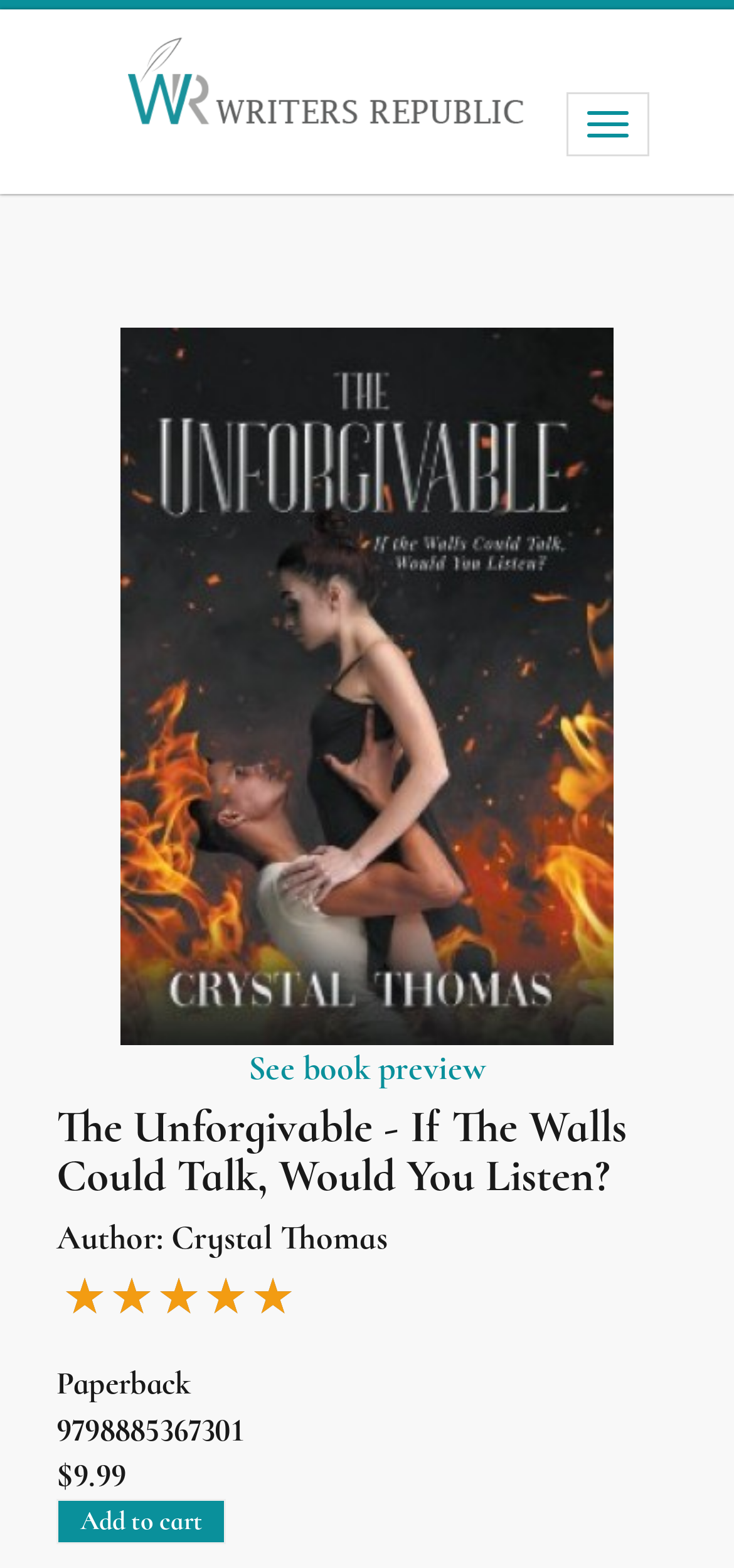Respond with a single word or phrase:
What is the ISBN of the book?

9798885367301